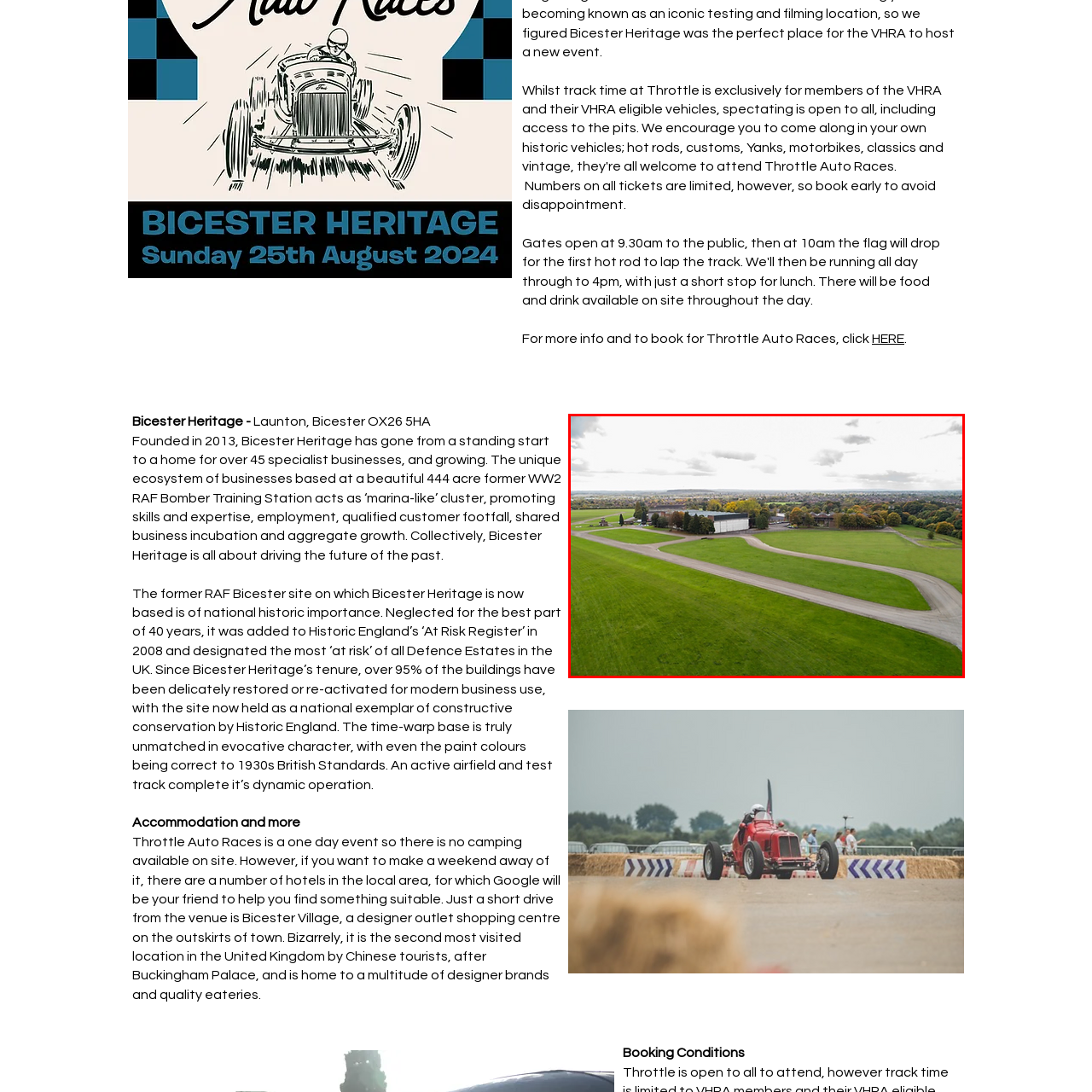Observe the image enclosed by the red rectangle, then respond to the question in one word or phrase:
What type of businesses are housed in the site?

Specialist businesses